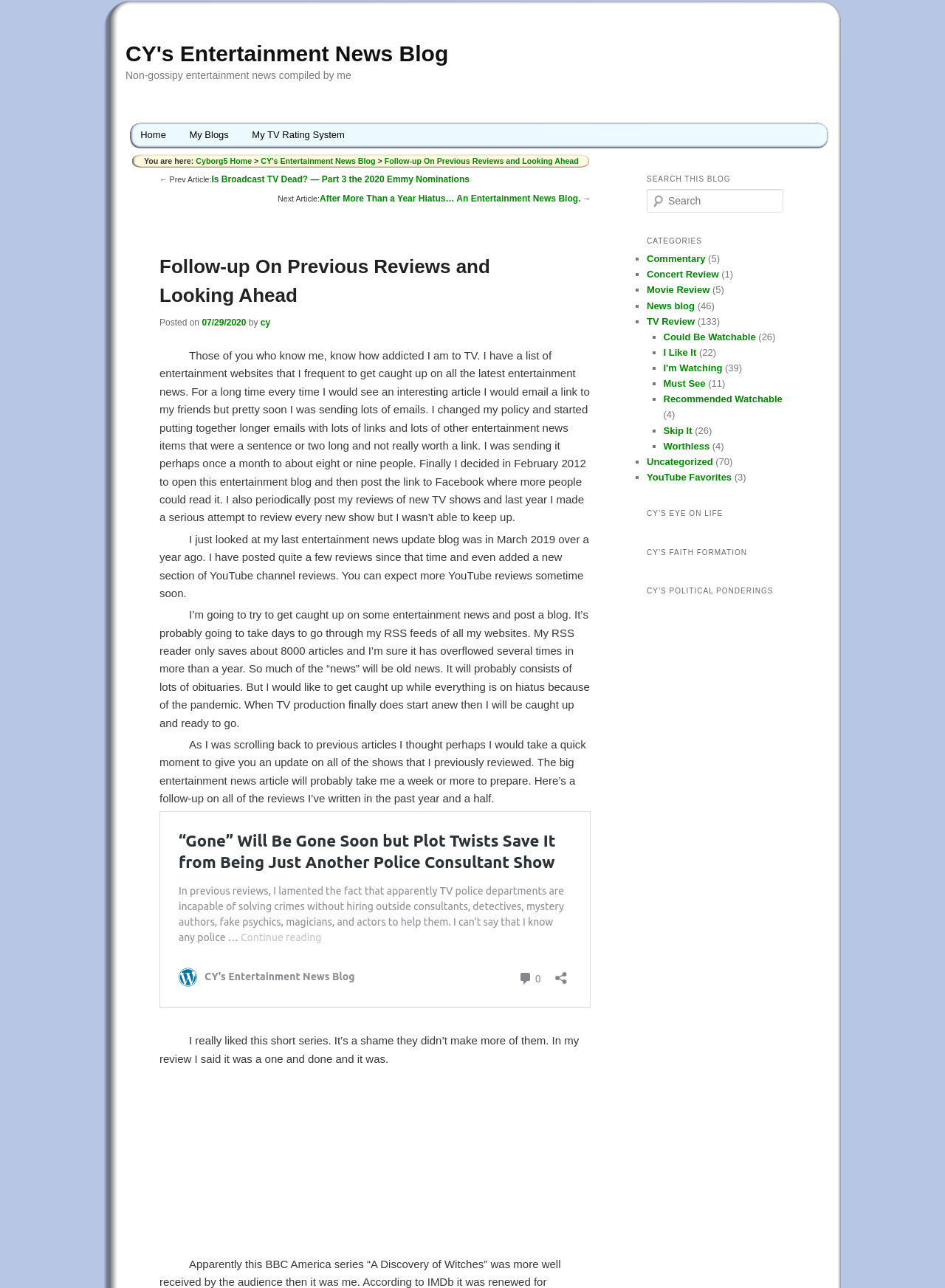Determine the main headline of the webpage and provide its text.

CY's Entertainment News Blog